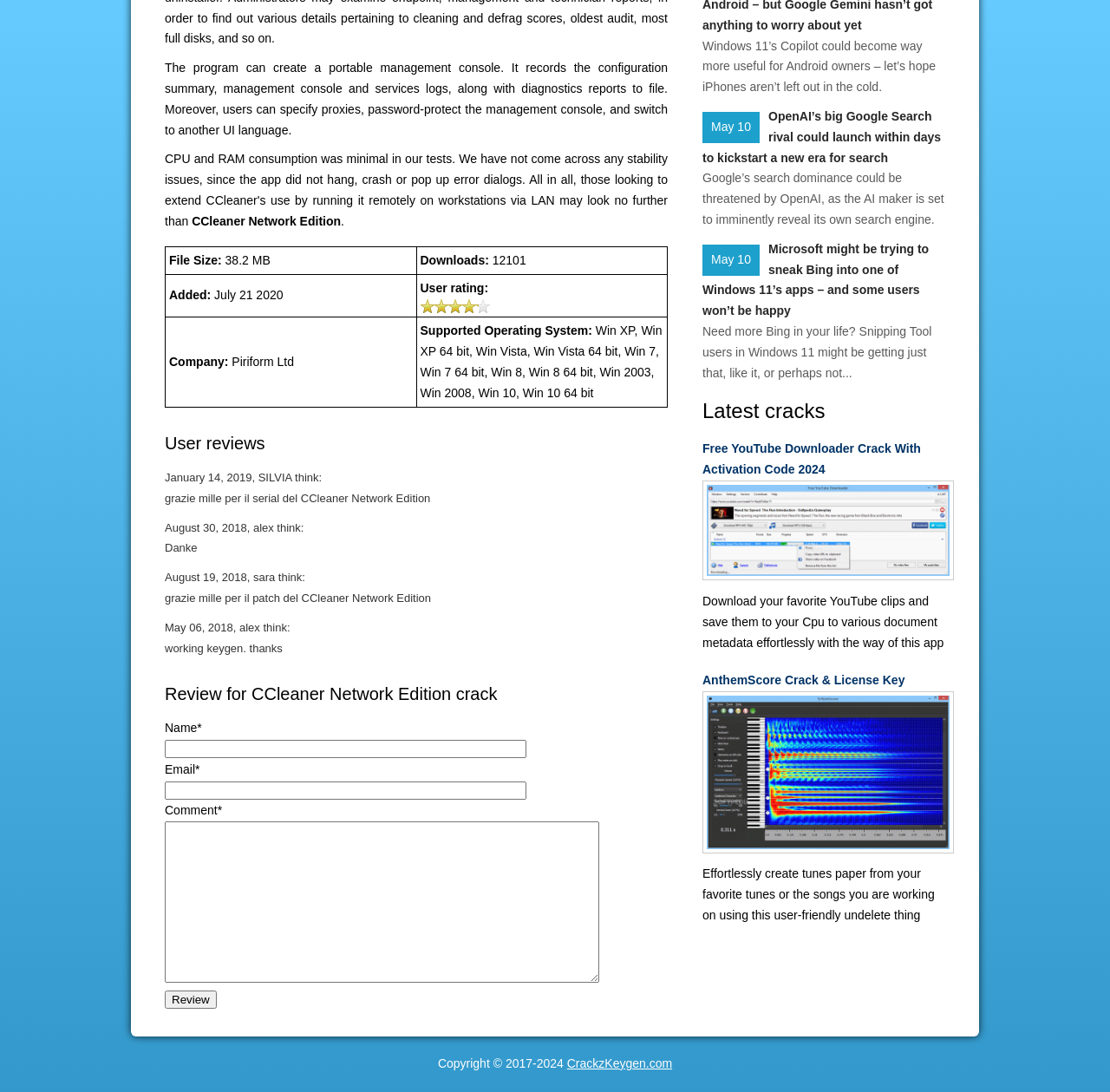Kindly respond to the following question with a single word or a brief phrase: 
How many latest cracks are displayed?

2